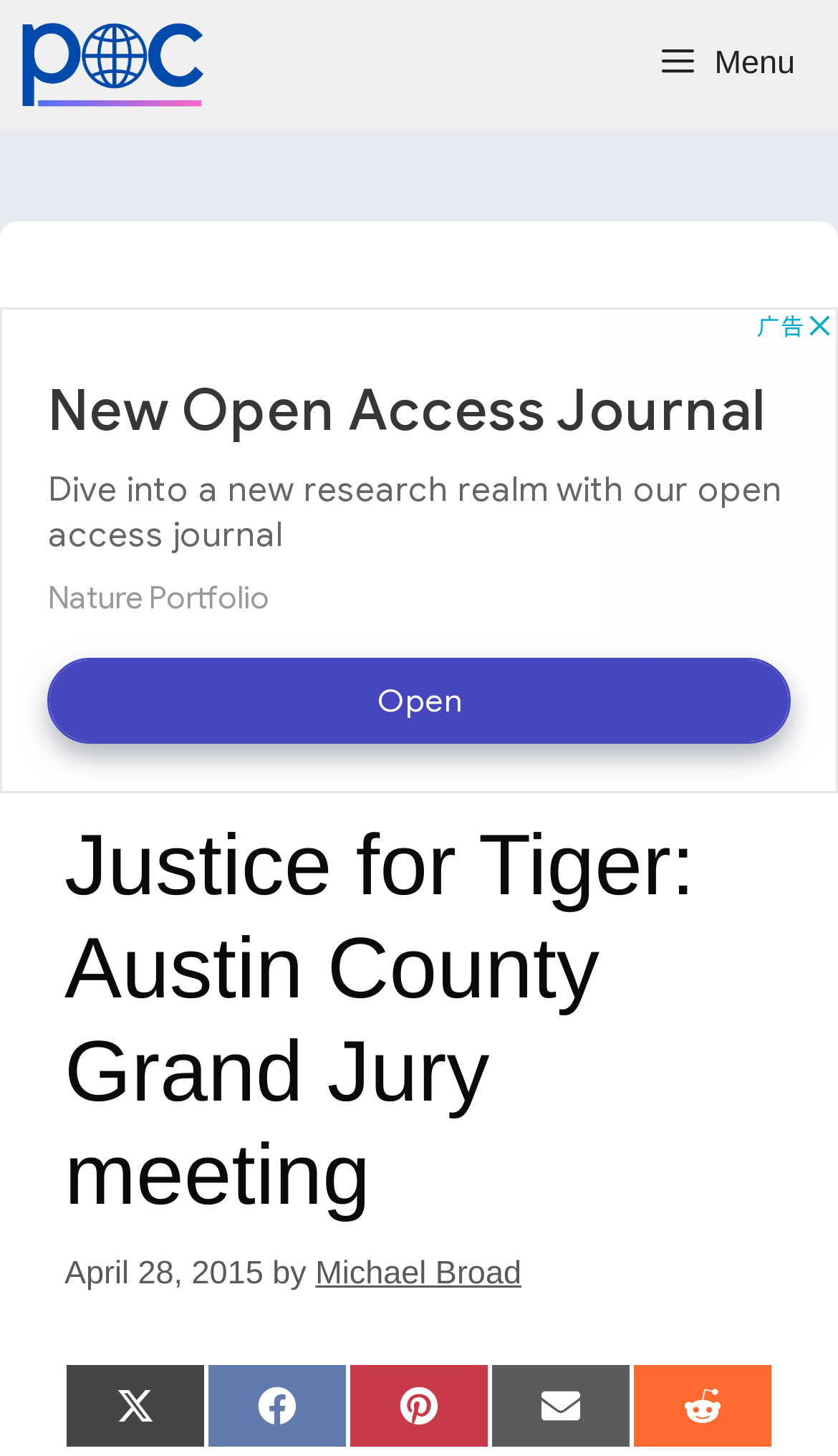How many social media sharing options are available?
Please provide a single word or phrase as your answer based on the screenshot.

5